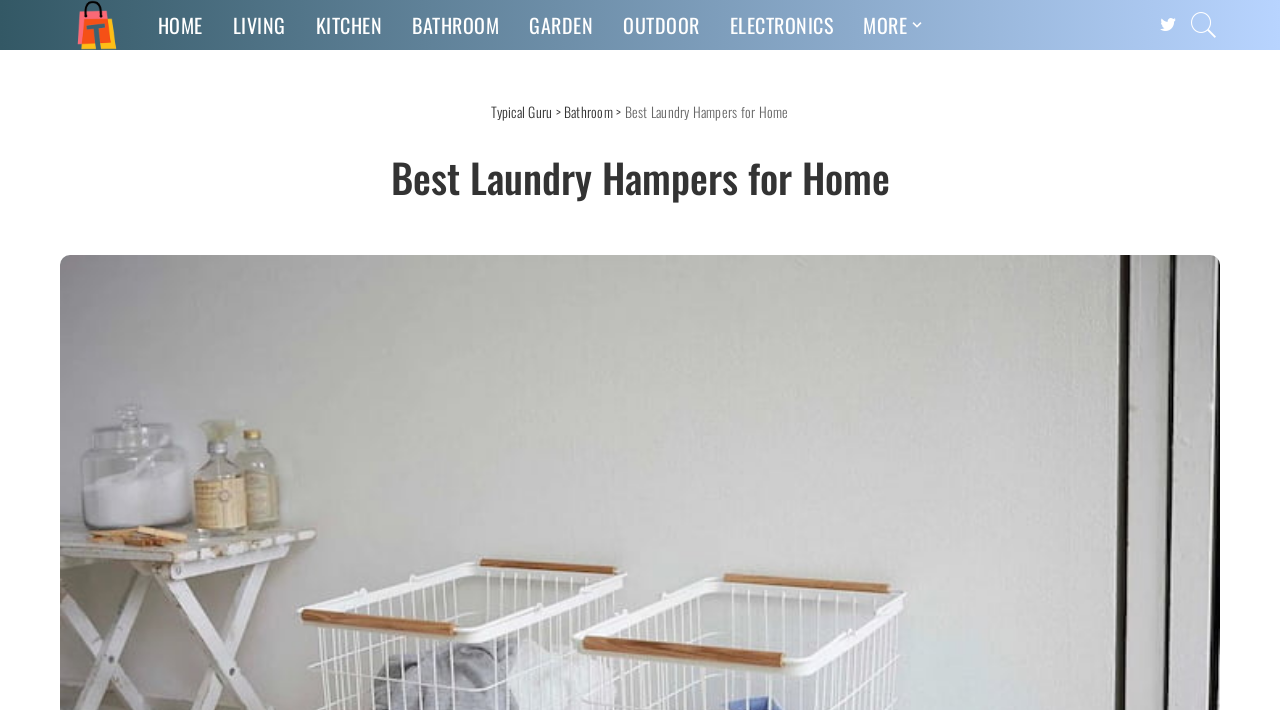Please identify the bounding box coordinates of the element that needs to be clicked to perform the following instruction: "go to home page".

[0.112, 0.0, 0.17, 0.07]